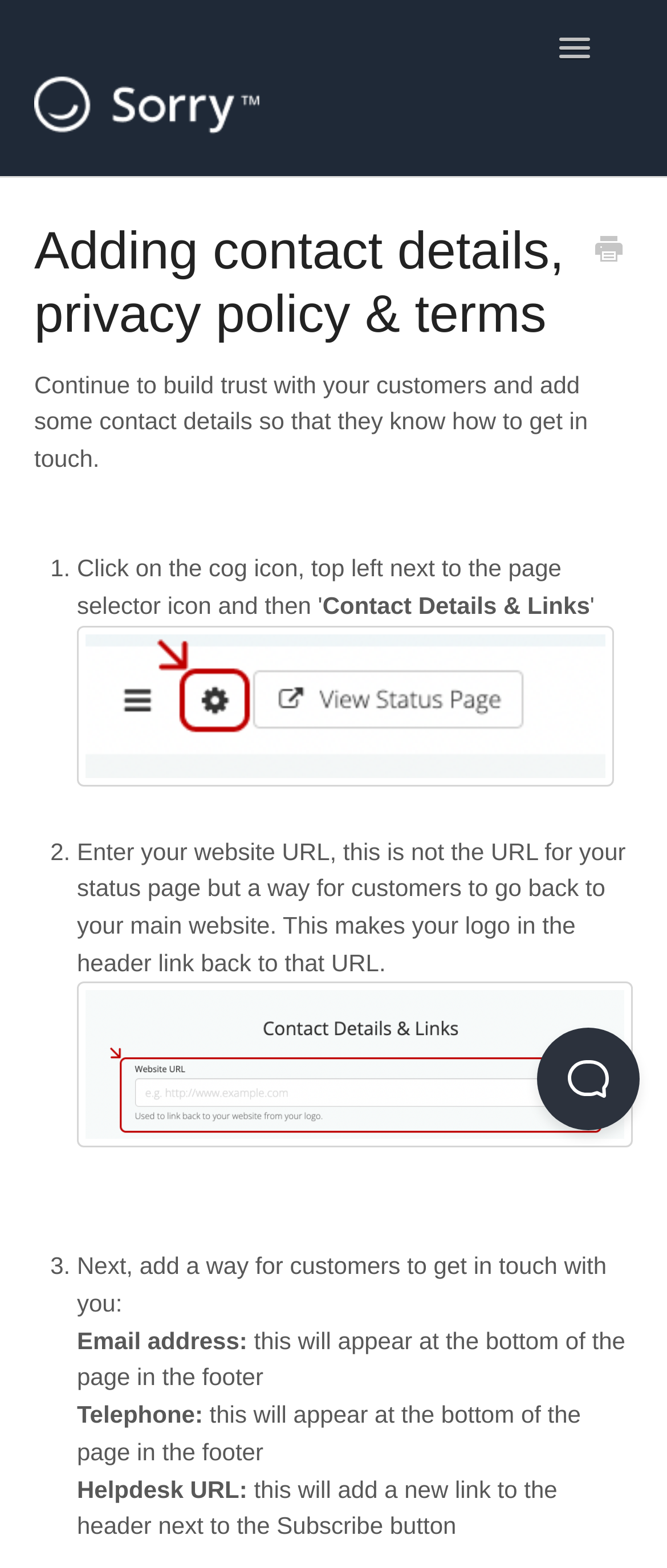What is the purpose of the image above the 'Contact Details & Links' heading?
Refer to the image and provide a one-word or short phrase answer.

To illustrate contact details